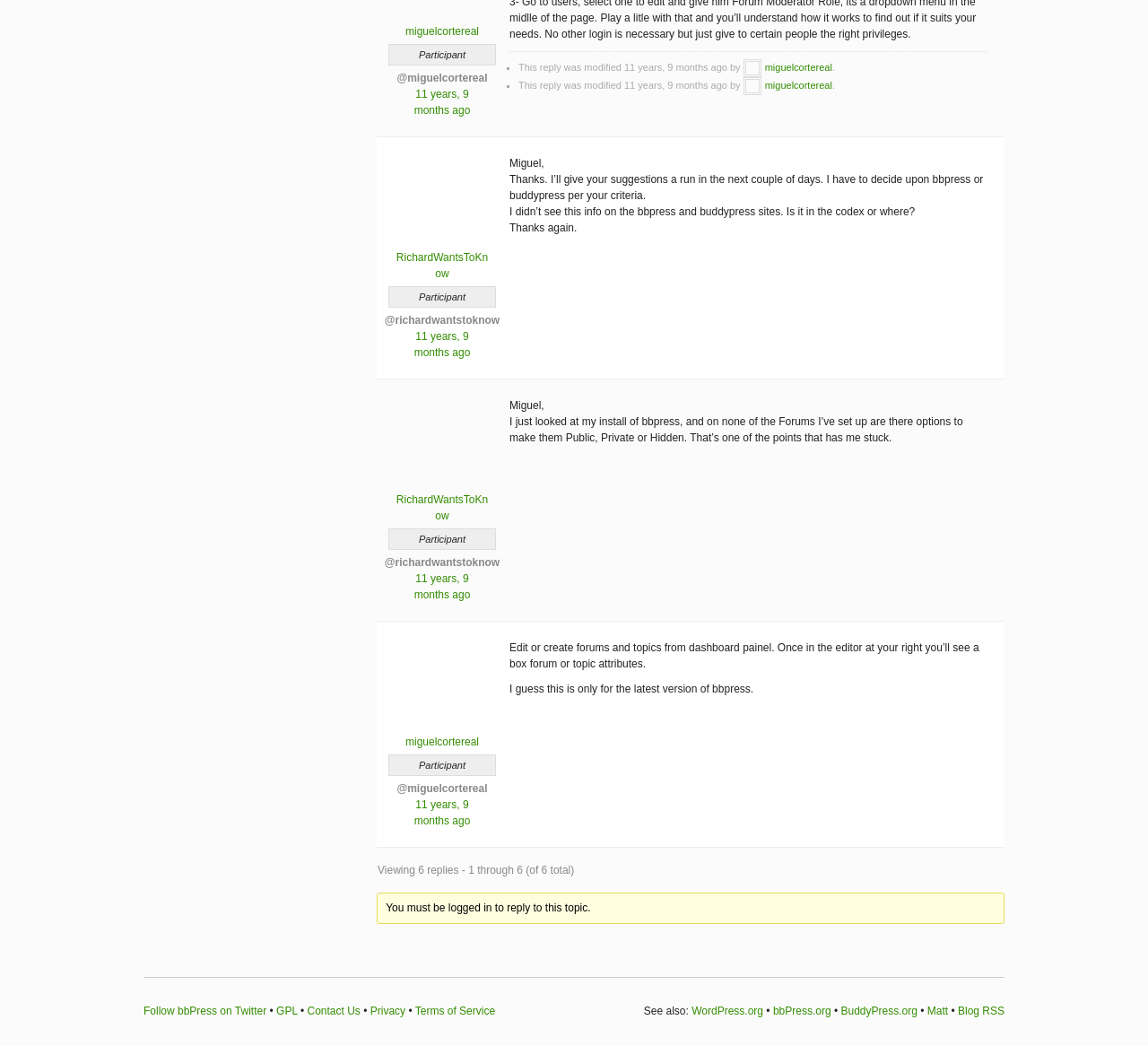Please provide a brief answer to the following inquiry using a single word or phrase:
What is the name of the person who is thanked in the conversation?

Miguel